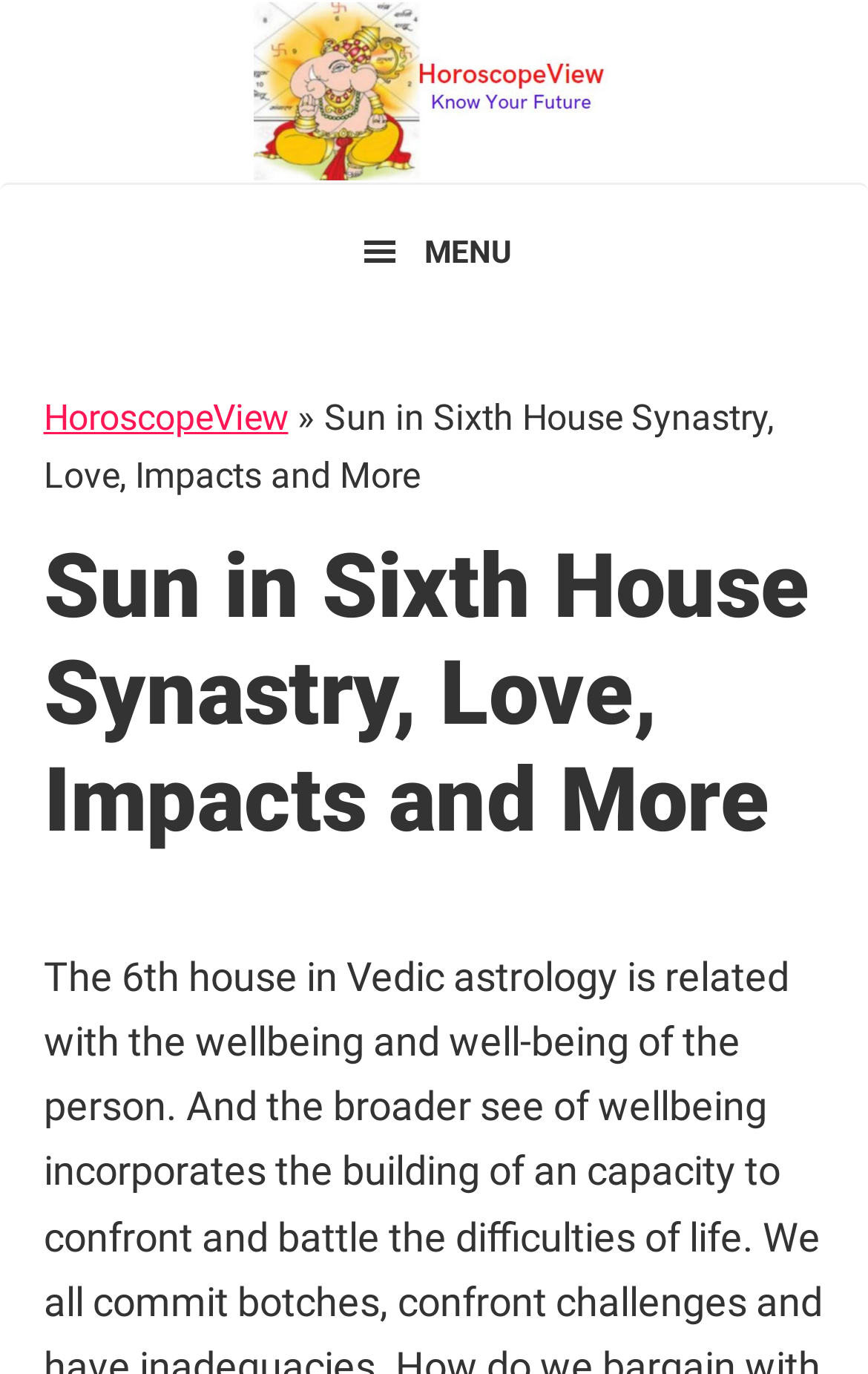Answer the question below with a single word or a brief phrase: 
Is there a link to HoroscopeView on the webpage?

Yes